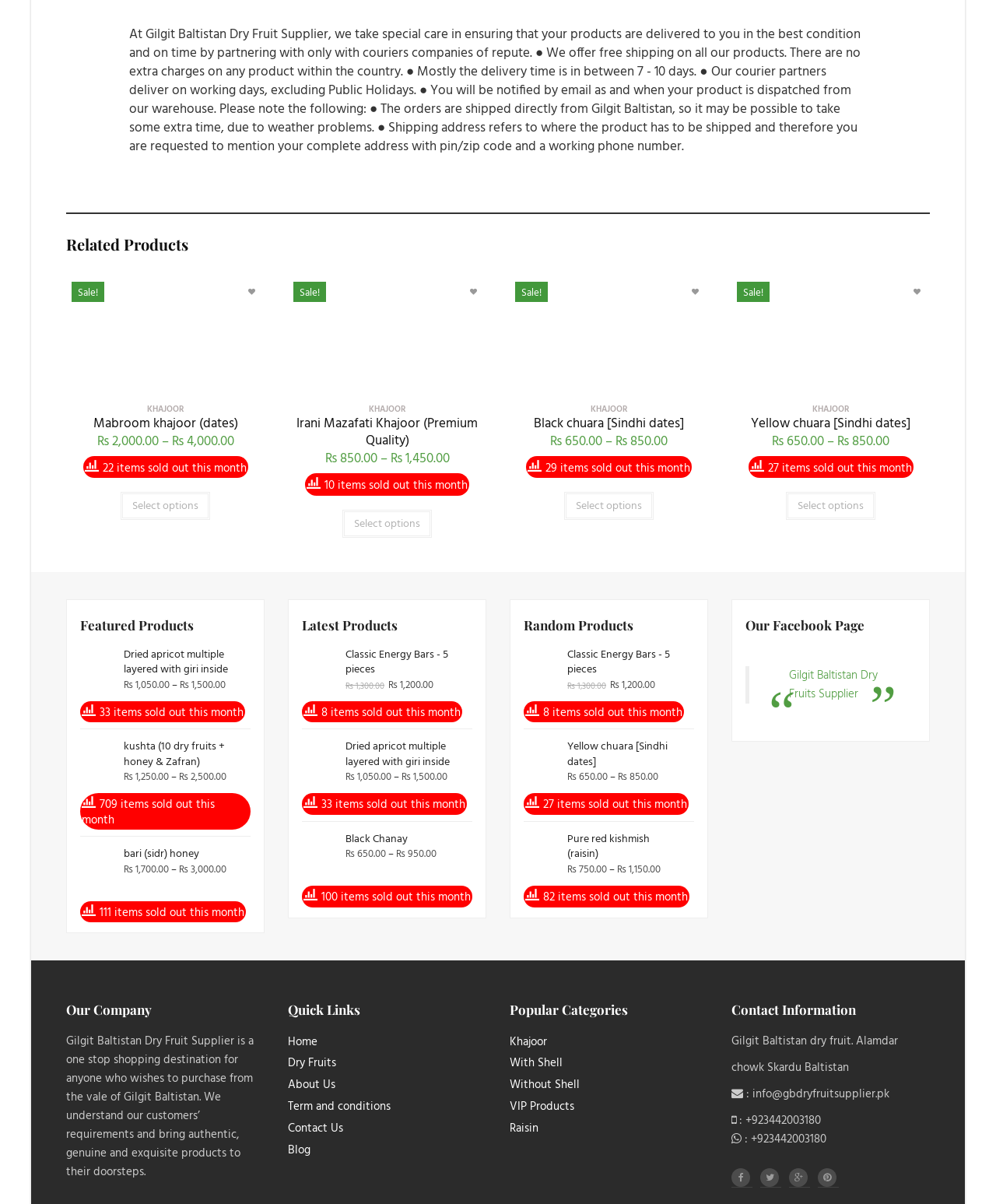Please answer the following question using a single word or phrase: 
What is the shipping policy of Gilgit Baltistan Dry Fruit Supplier?

Free shipping on all products